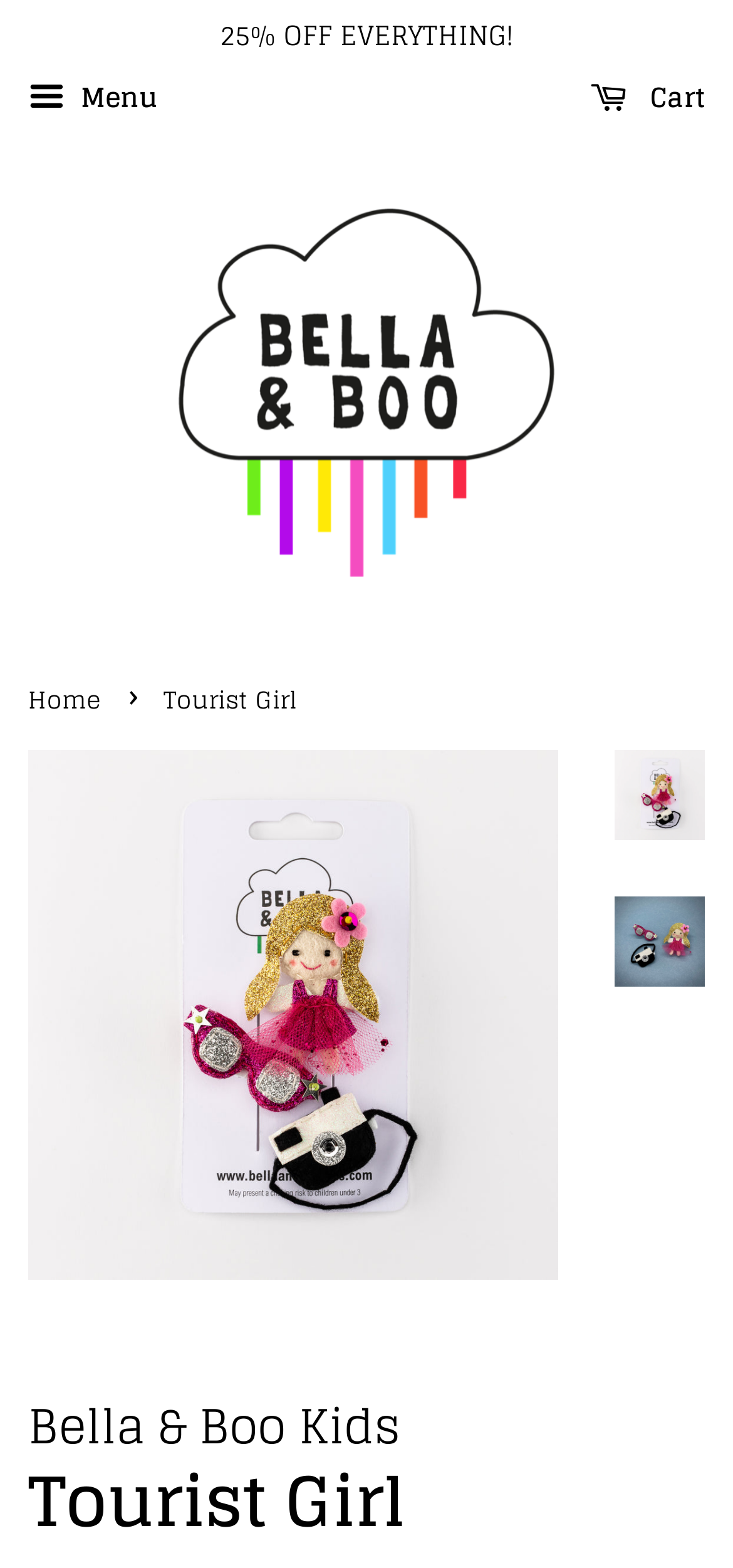Find the bounding box coordinates for the element described here: "Cart 0".

[0.805, 0.043, 0.962, 0.083]